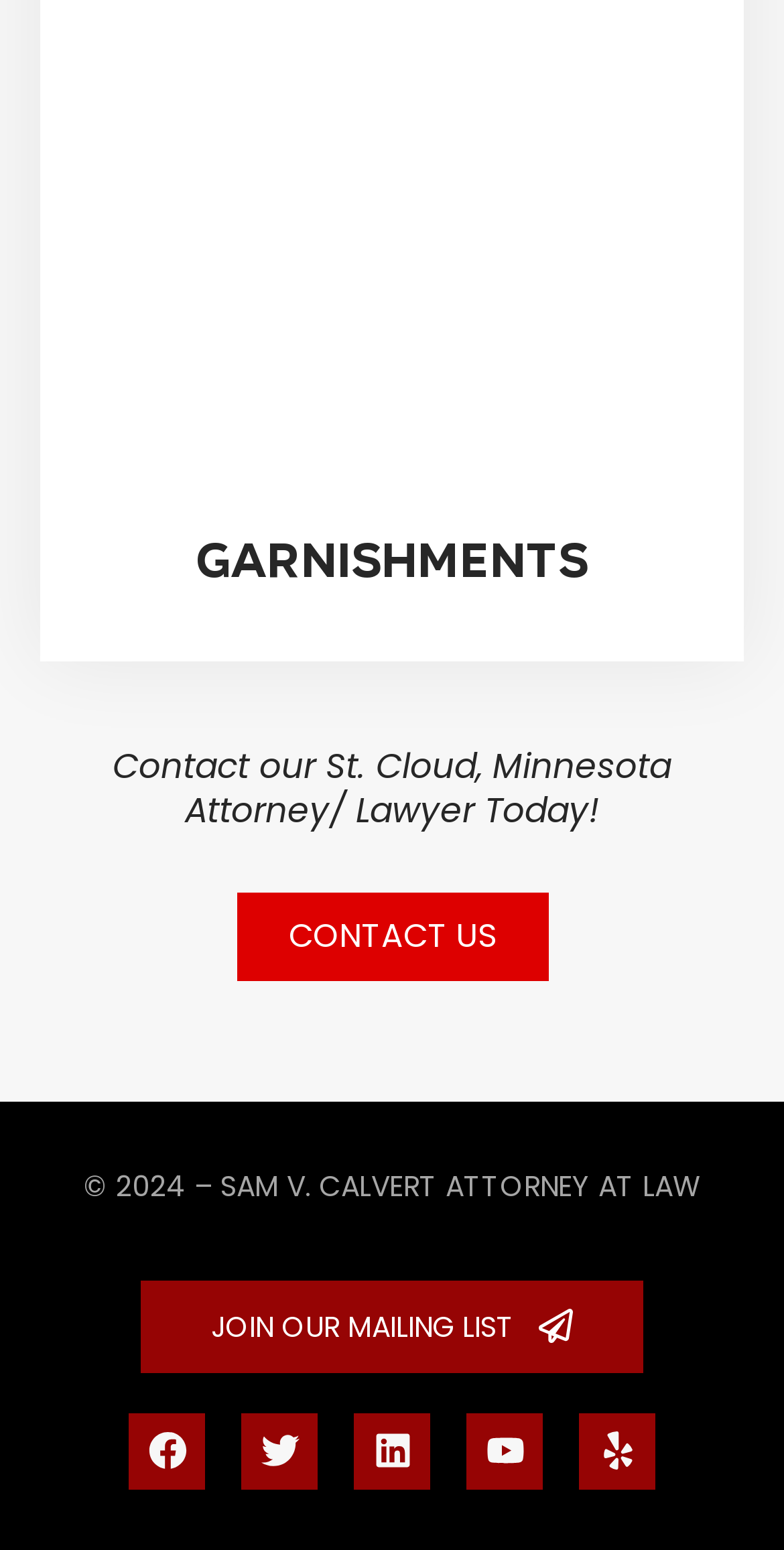What is the name of the attorney?
Using the visual information from the image, give a one-word or short-phrase answer.

SAM V. CALVERT